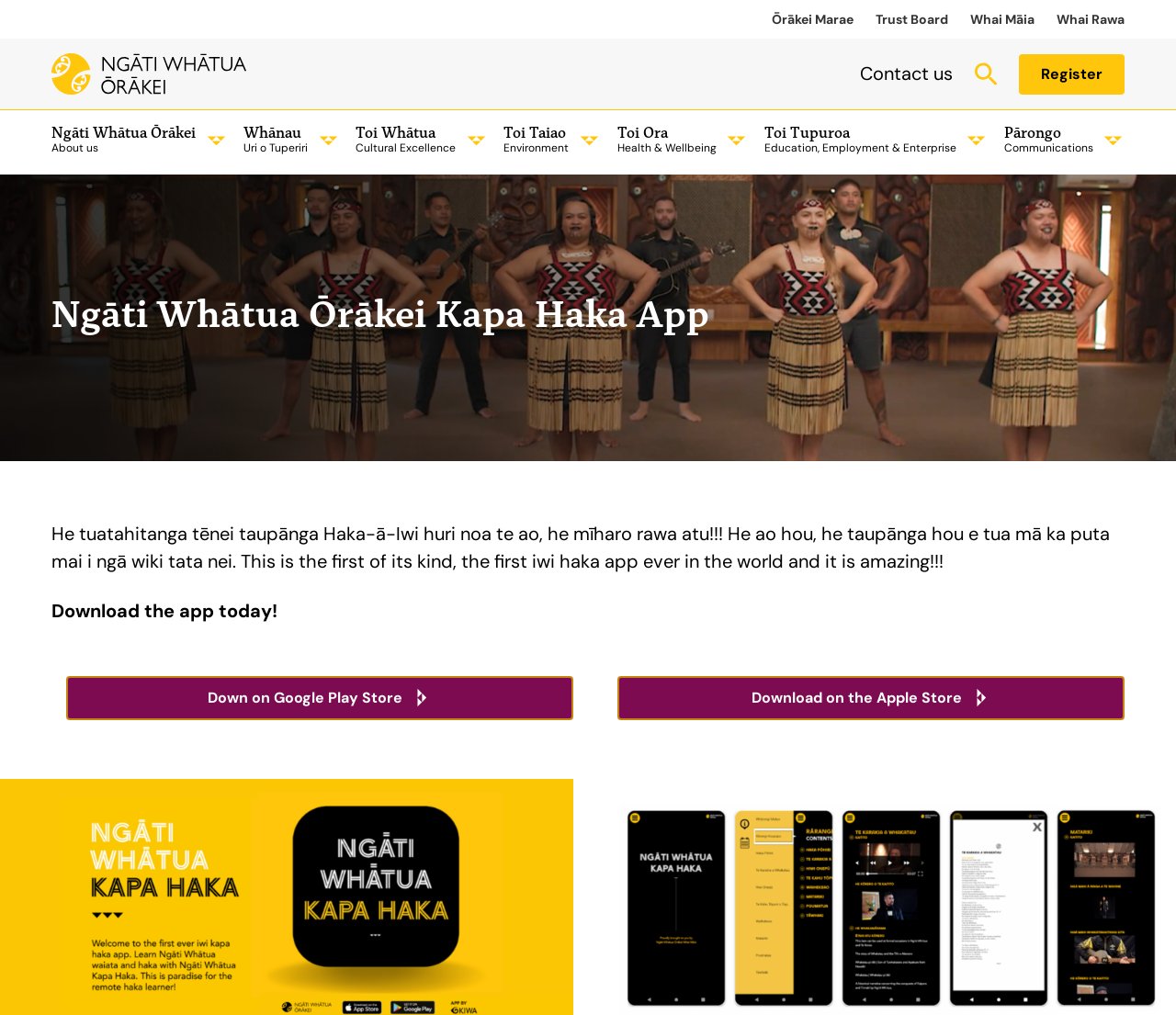Locate the bounding box coordinates of the area to click to fulfill this instruction: "Click on Whai Māia". The bounding box should be presented as four float numbers between 0 and 1, in the order [left, top, right, bottom].

[0.825, 0.0, 0.88, 0.038]